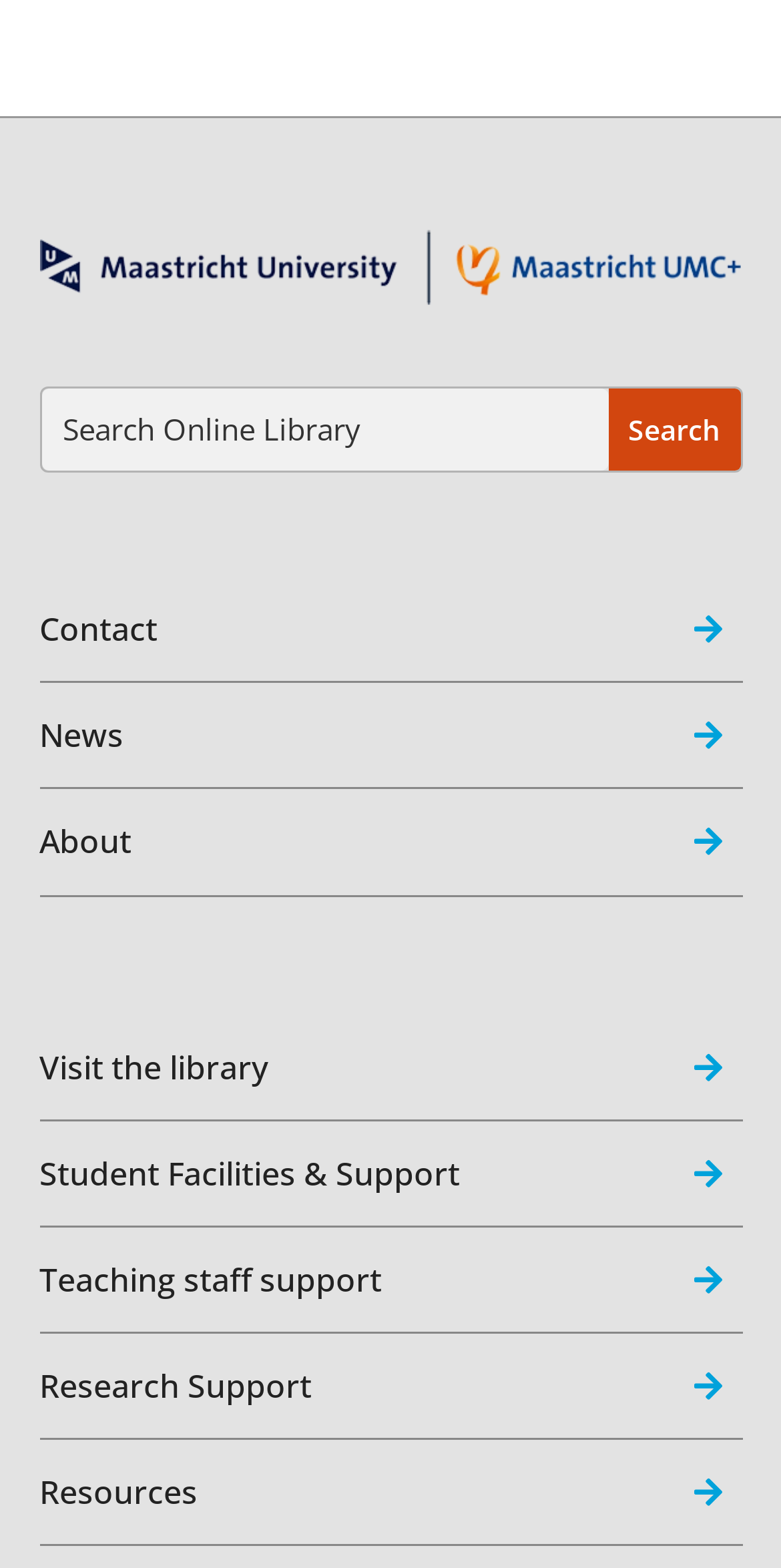Locate the bounding box coordinates of the UI element described by: "Research Support". The bounding box coordinates should consist of four float numbers between 0 and 1, i.e., [left, top, right, bottom].

[0.05, 0.867, 0.95, 0.917]